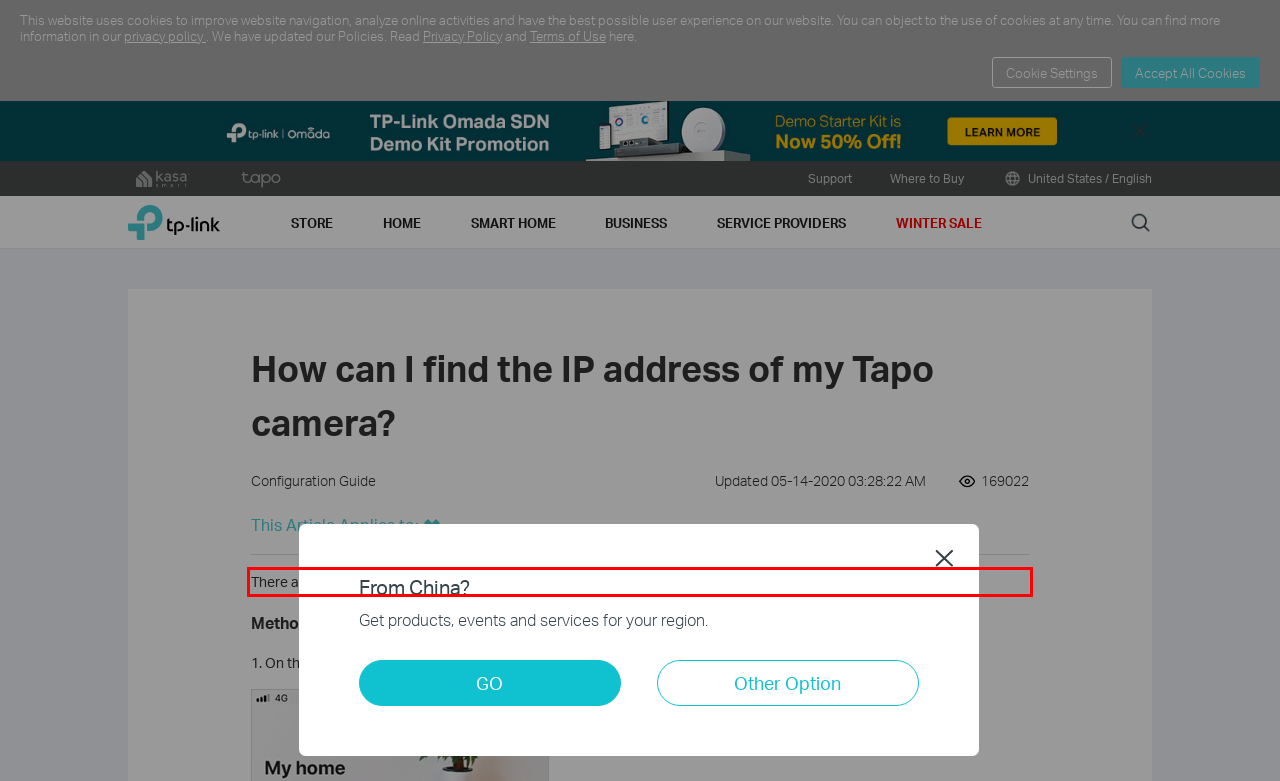From the screenshot of the webpage, locate the red bounding box and extract the text contained within that area.

There are two methods to find the IP address of the camera. Here we take Tapo C200 as an example.